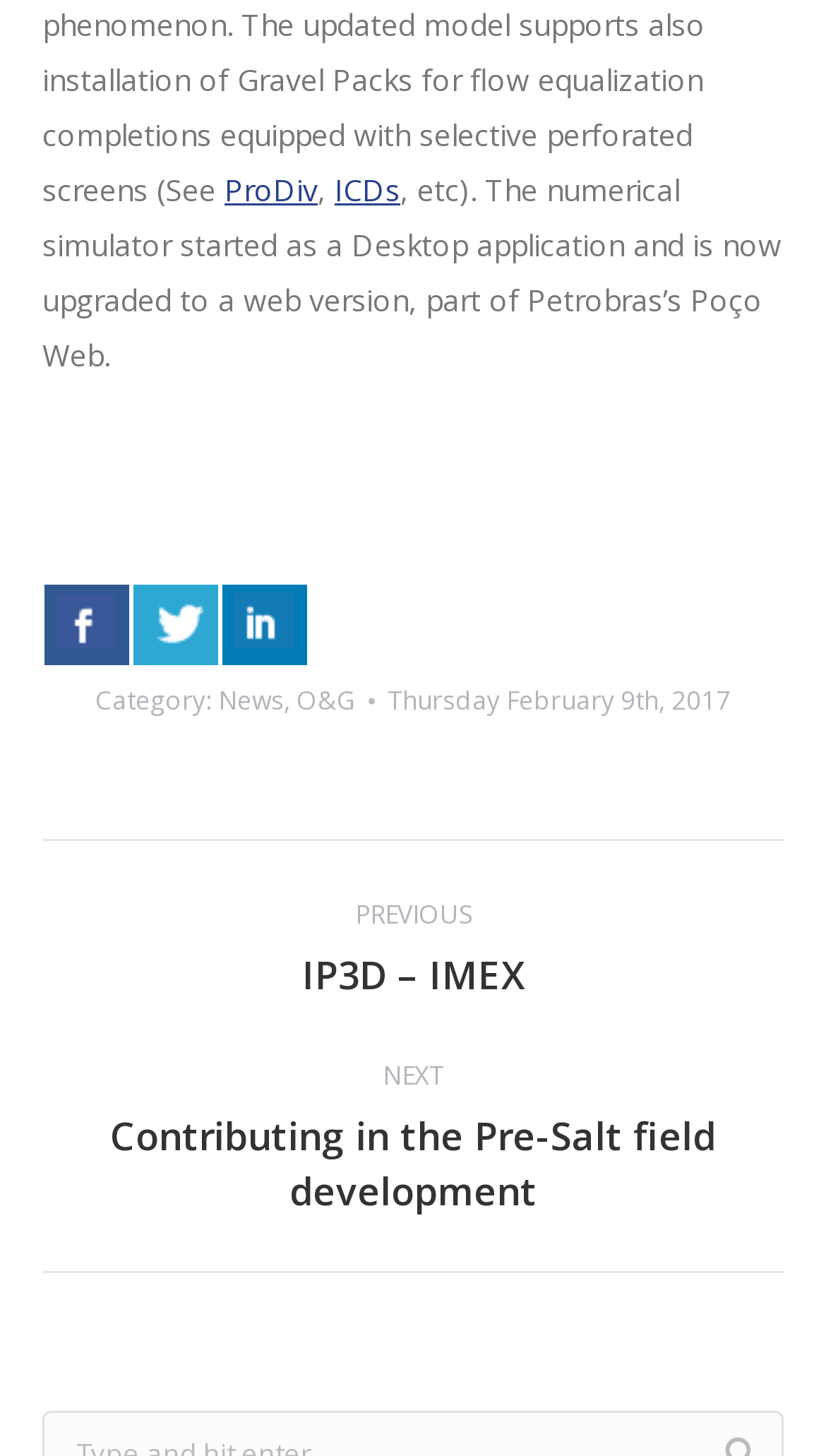Identify the bounding box coordinates for the UI element described as: "title="Share On Facebook"".

[0.054, 0.402, 0.156, 0.457]